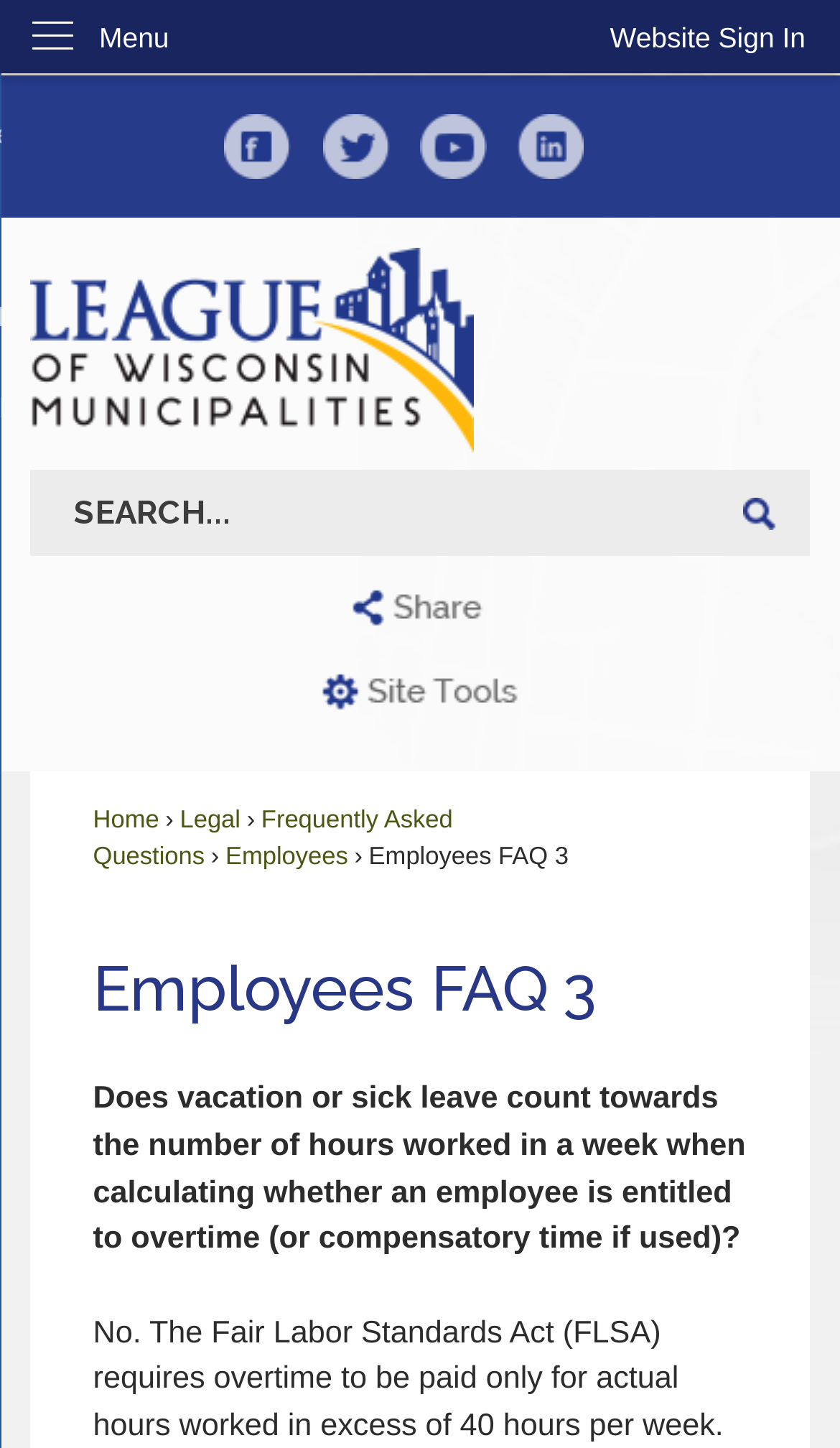Can you determine the bounding box coordinates of the area that needs to be clicked to fulfill the following instruction: "Click the Website Sign In button"?

[0.685, 0.0, 1.0, 0.052]